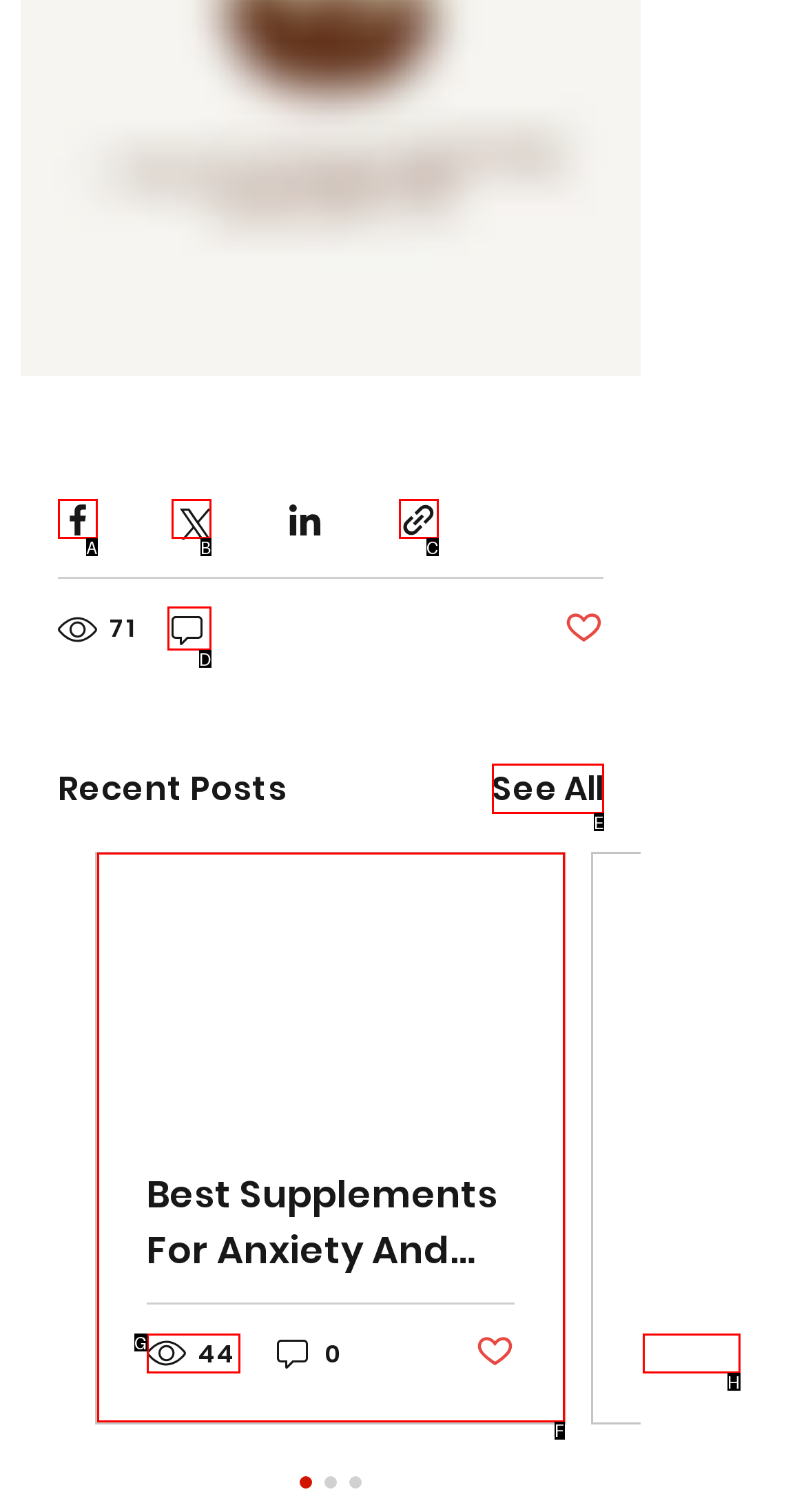Using the given description: See All, identify the HTML element that corresponds best. Answer with the letter of the correct option from the available choices.

E